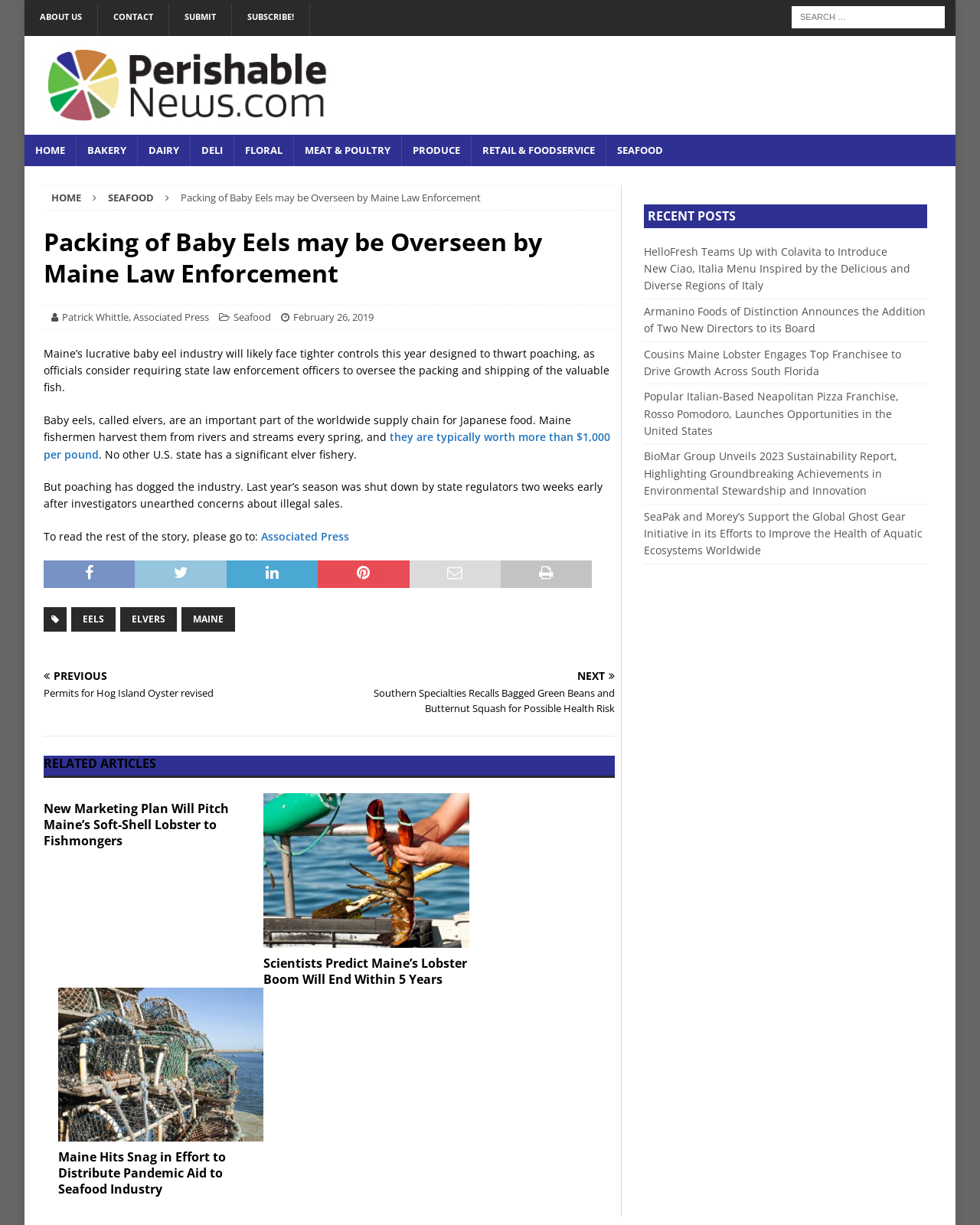Please identify the bounding box coordinates of where to click in order to follow the instruction: "Read the related article about Maine's soft-shell lobster".

[0.045, 0.654, 0.254, 0.693]